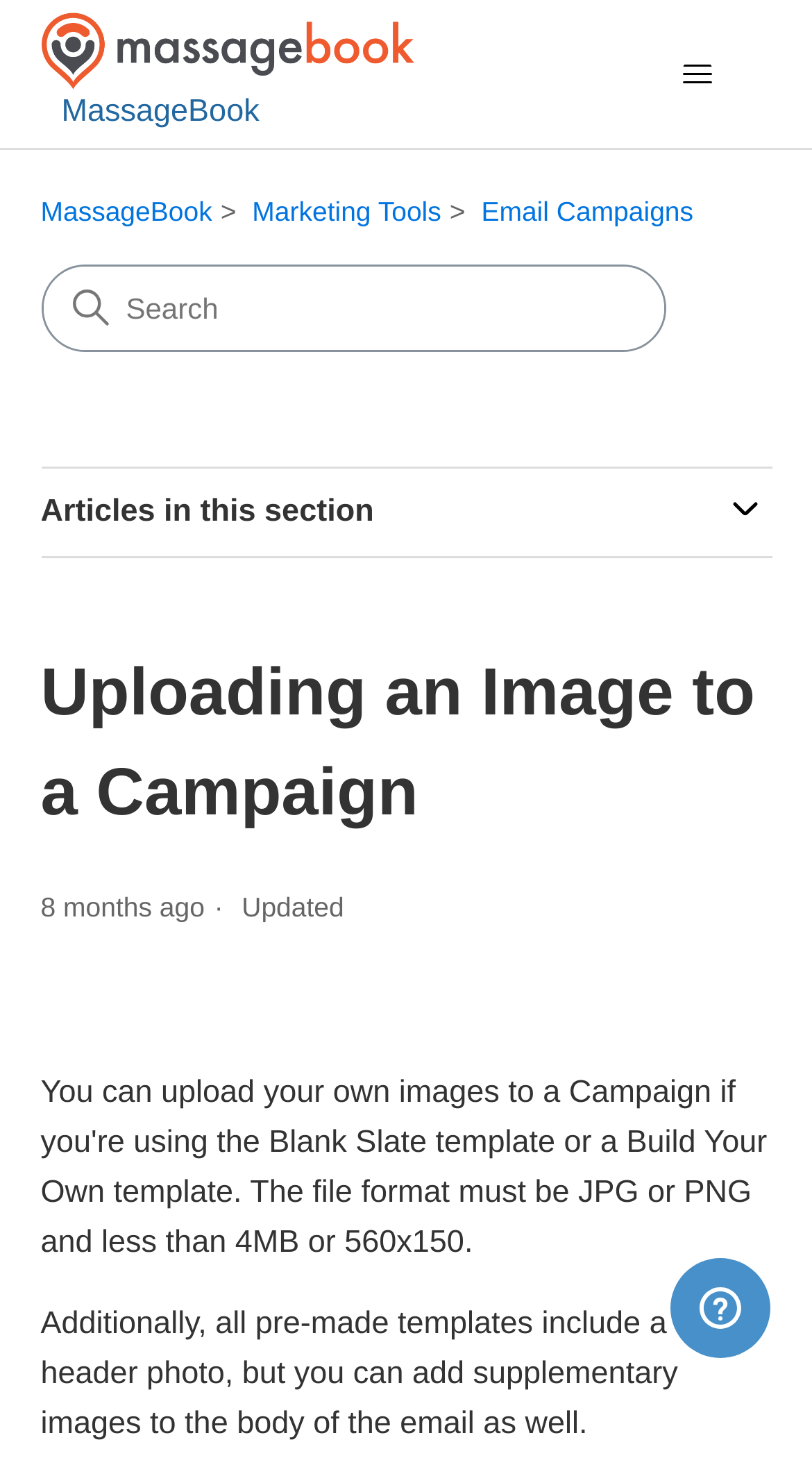Determine the bounding box for the UI element as described: "parent_node: Articles in this section". The coordinates should be represented as four float numbers between 0 and 1, formatted as [left, top, right, bottom].

[0.886, 0.329, 0.95, 0.364]